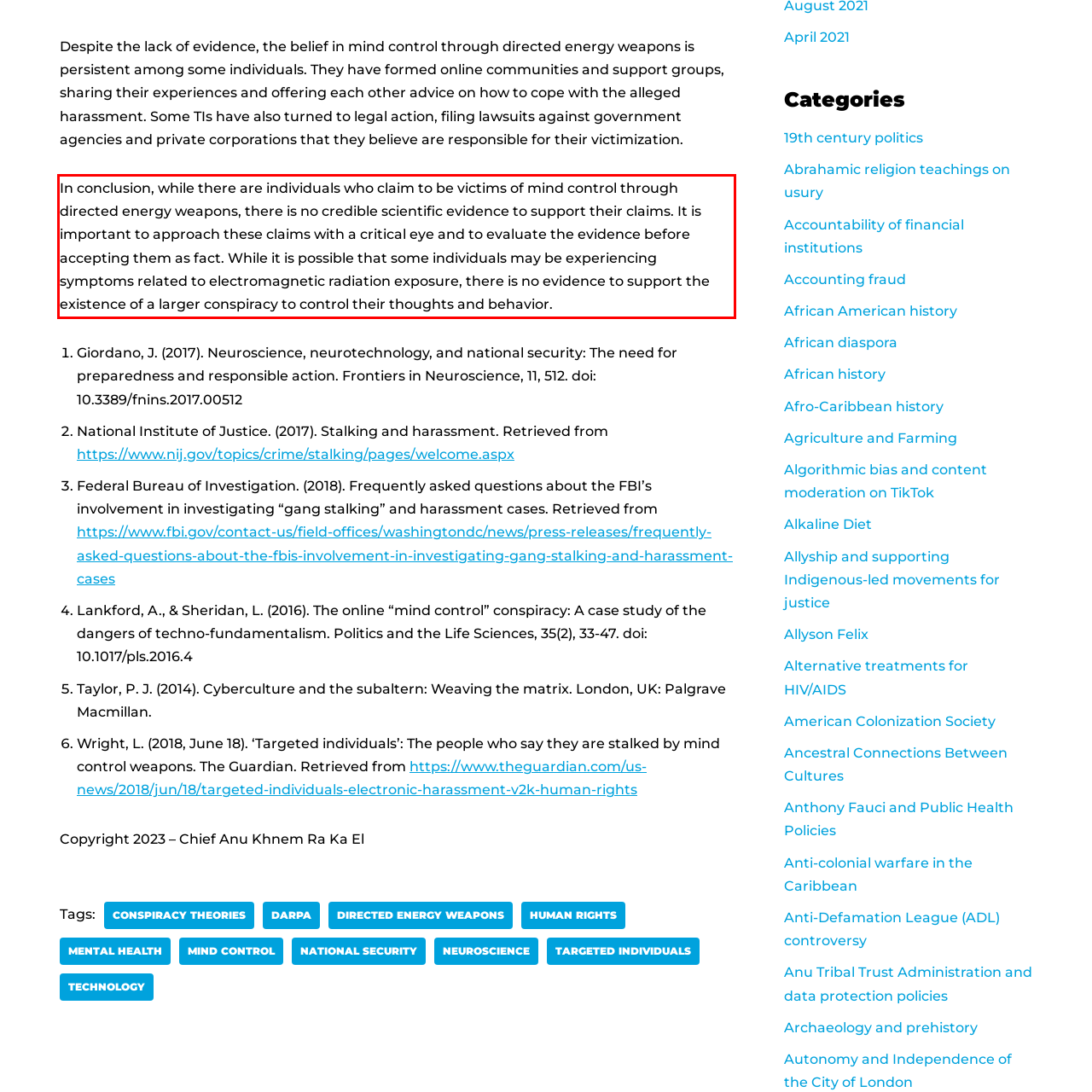Given a screenshot of a webpage, locate the red bounding box and extract the text it encloses.

In conclusion, while there are individuals who claim to be victims of mind control through directed energy weapons, there is no credible scientific evidence to support their claims. It is important to approach these claims with a critical eye and to evaluate the evidence before accepting them as fact. While it is possible that some individuals may be experiencing symptoms related to electromagnetic radiation exposure, there is no evidence to support the existence of a larger conspiracy to control their thoughts and behavior.